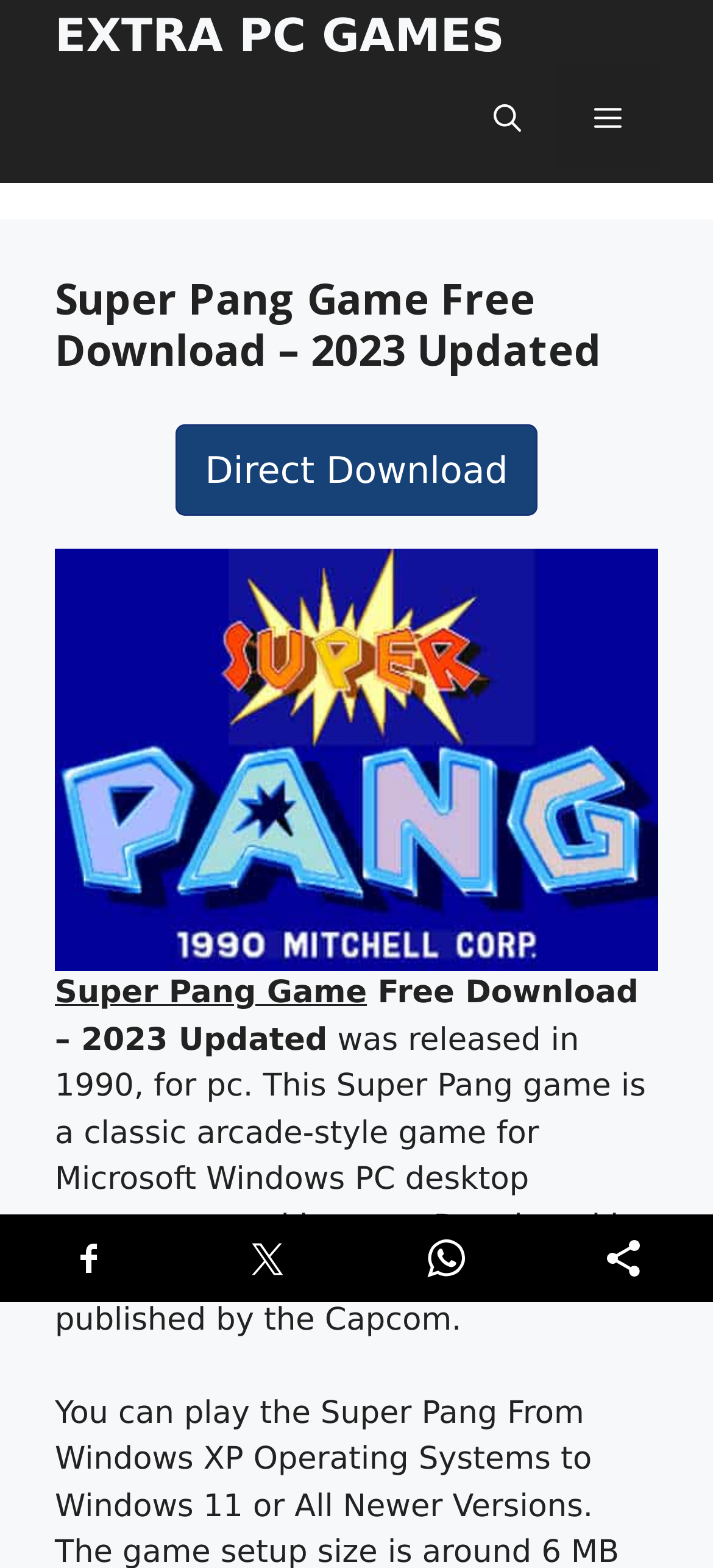Using the element description: "Proudly powered by WordPress", determine the bounding box coordinates for the specified UI element. The coordinates should be four float numbers between 0 and 1, [left, top, right, bottom].

None